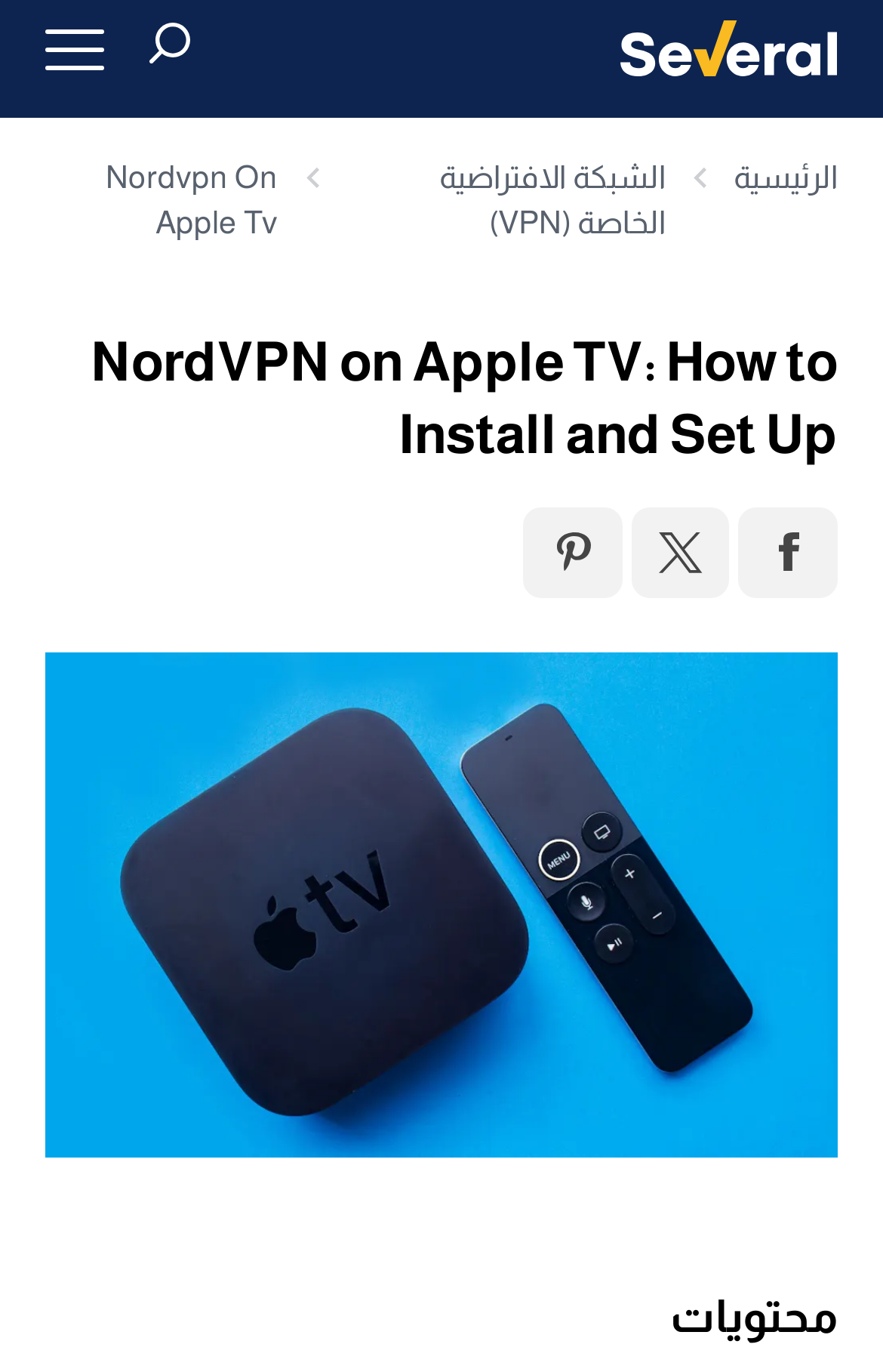Give a detailed explanation of the elements present on the webpage.

The webpage is about installing NordVPN on Apple TV, with a focus on providing a solution to limited content access. At the top left, there is a link to "several.com" accompanied by an image. Next to it, on the right, is a search button with an image. 

Below these elements, there are three links: "الرئيسية" (Home) on the top right, "الشبكة الافتراضية الخاصة (VPN)" (Virtual Private Network) in the middle, and another link on the bottom right. Each of these links has an associated image.

The main content of the webpage is headed by a title "NordVPN on Apple TV: How to Install and Set Up", which is a heading element. Below this title, there are three links with images, arranged horizontally. 

Further down, there is a large image that spans the width of the page, with the same title as the heading element. This image is followed by another heading element, "محتويات" (Contents), which is located at the bottom of the page.